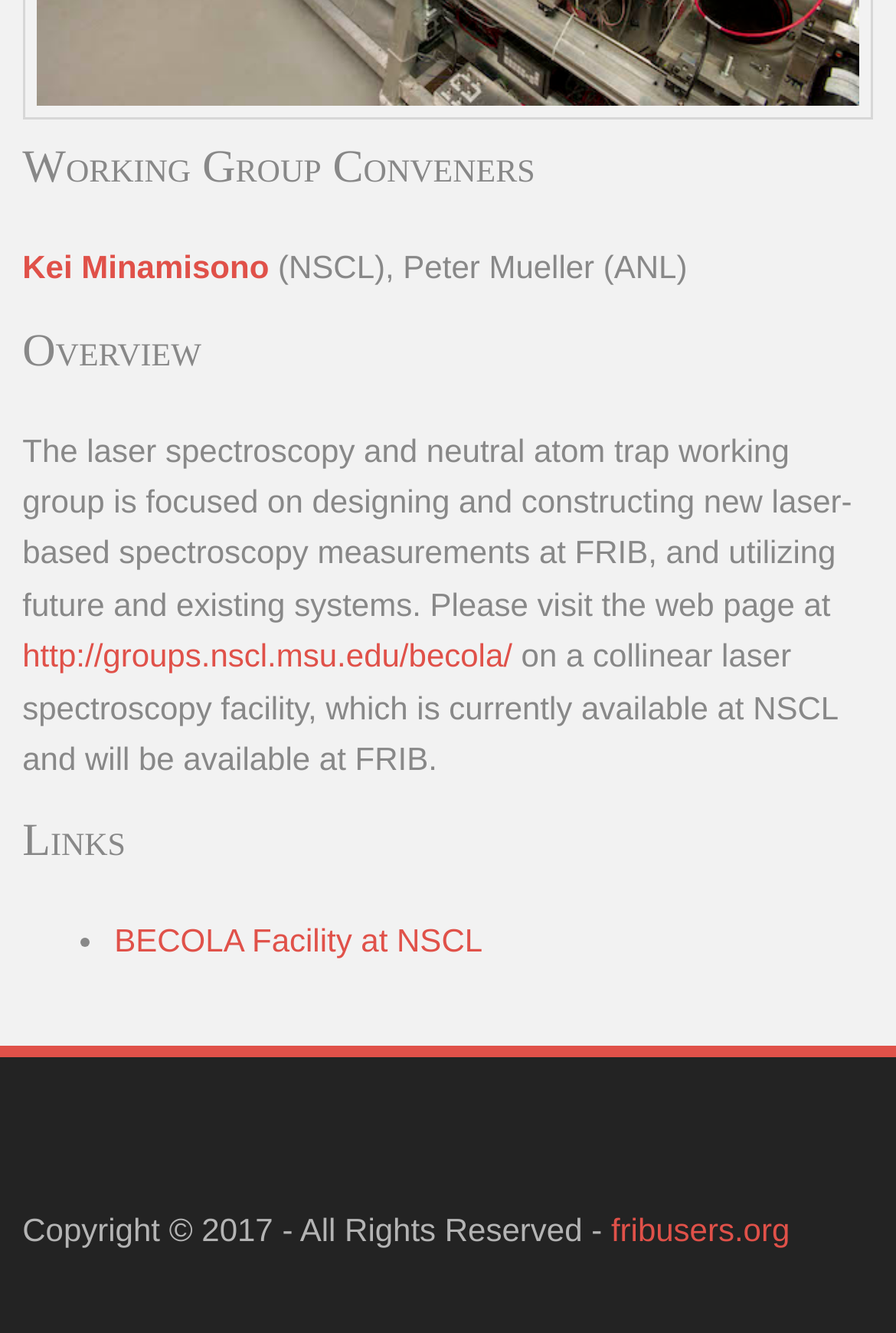Answer the question briefly using a single word or phrase: 
What is the URL of the BECOLA facility at NSCL?

http://groups.nscl.msu.edu/becola/